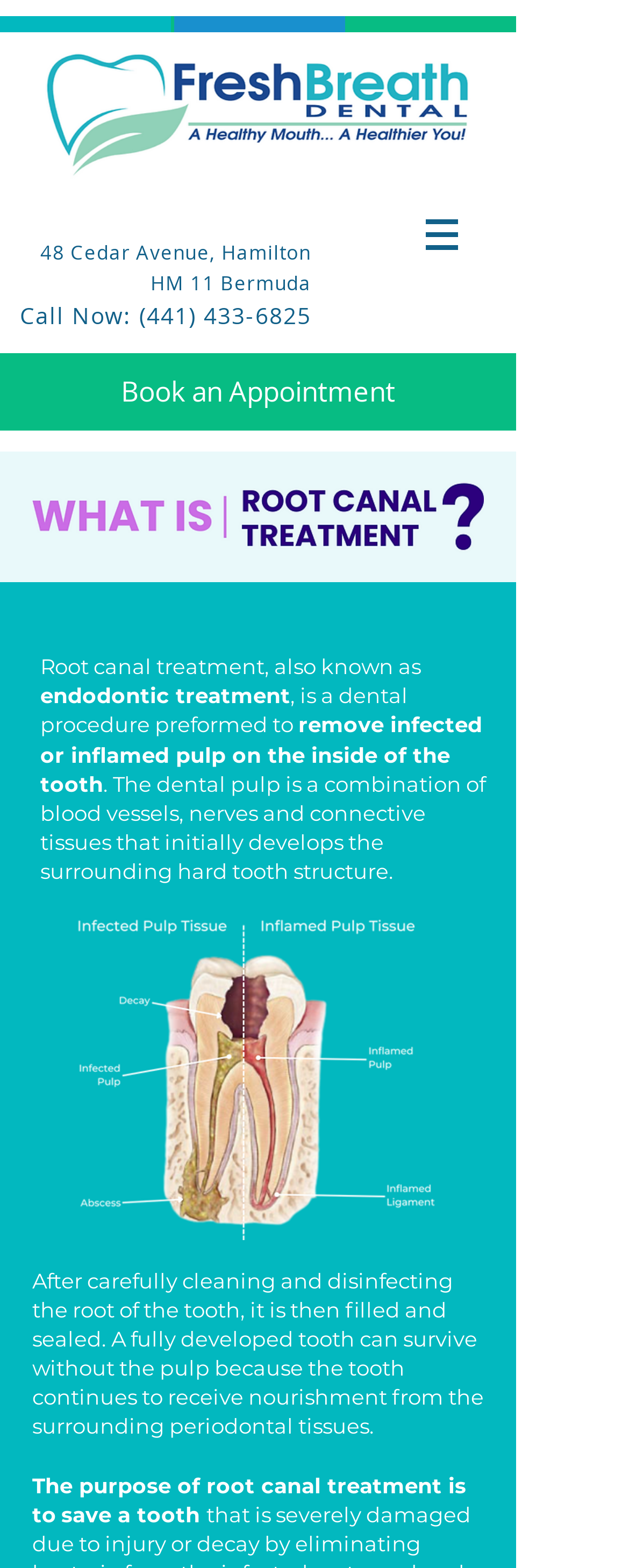Using the format (top-left x, top-left y, bottom-right x, bottom-right y), provide the bounding box coordinates for the described UI element. All values should be floating point numbers between 0 and 1: Book an Appointment

[0.0, 0.225, 0.821, 0.275]